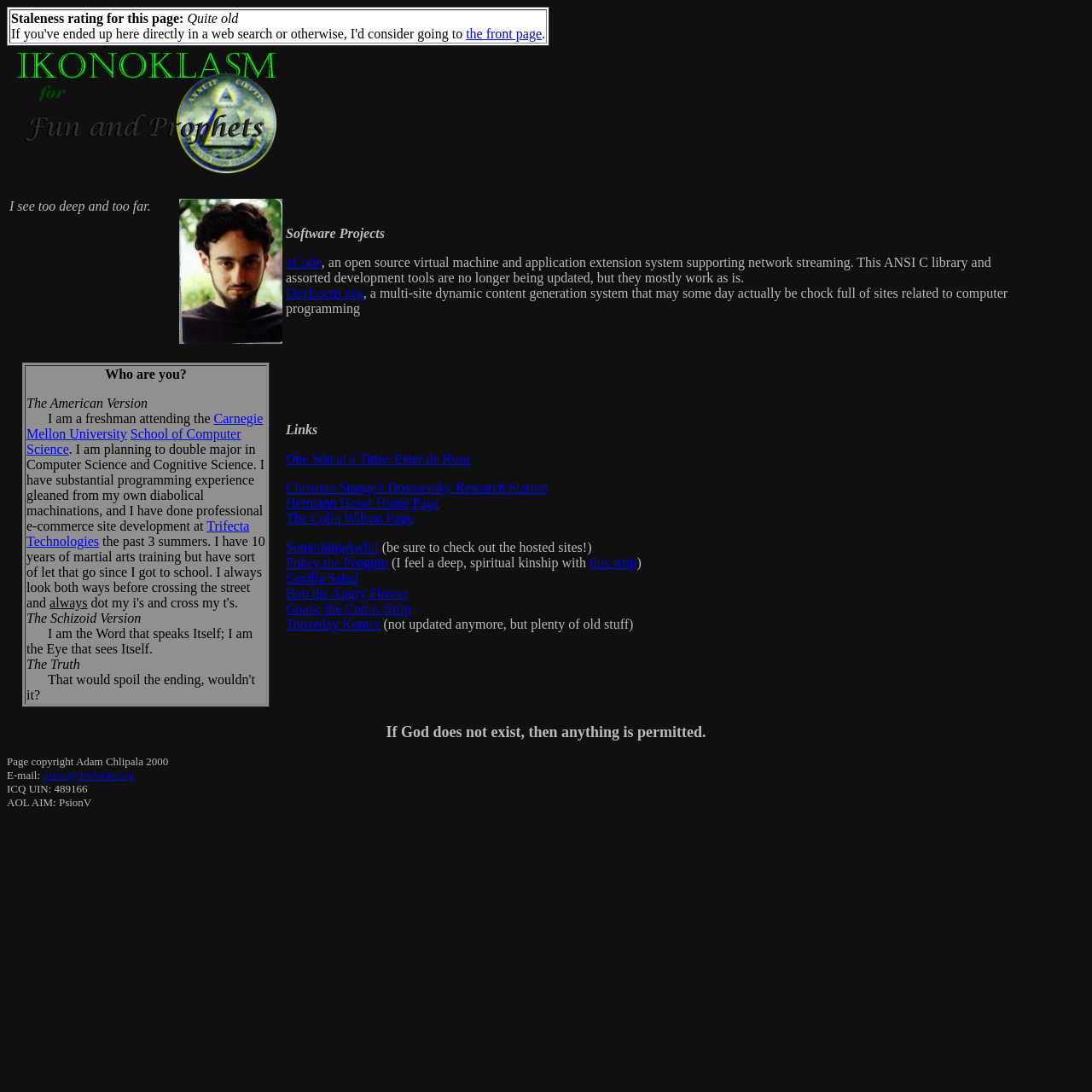What is the quote at the bottom of the page?
Please provide a single word or phrase based on the screenshot.

If God does not exist, then anything is permitted.